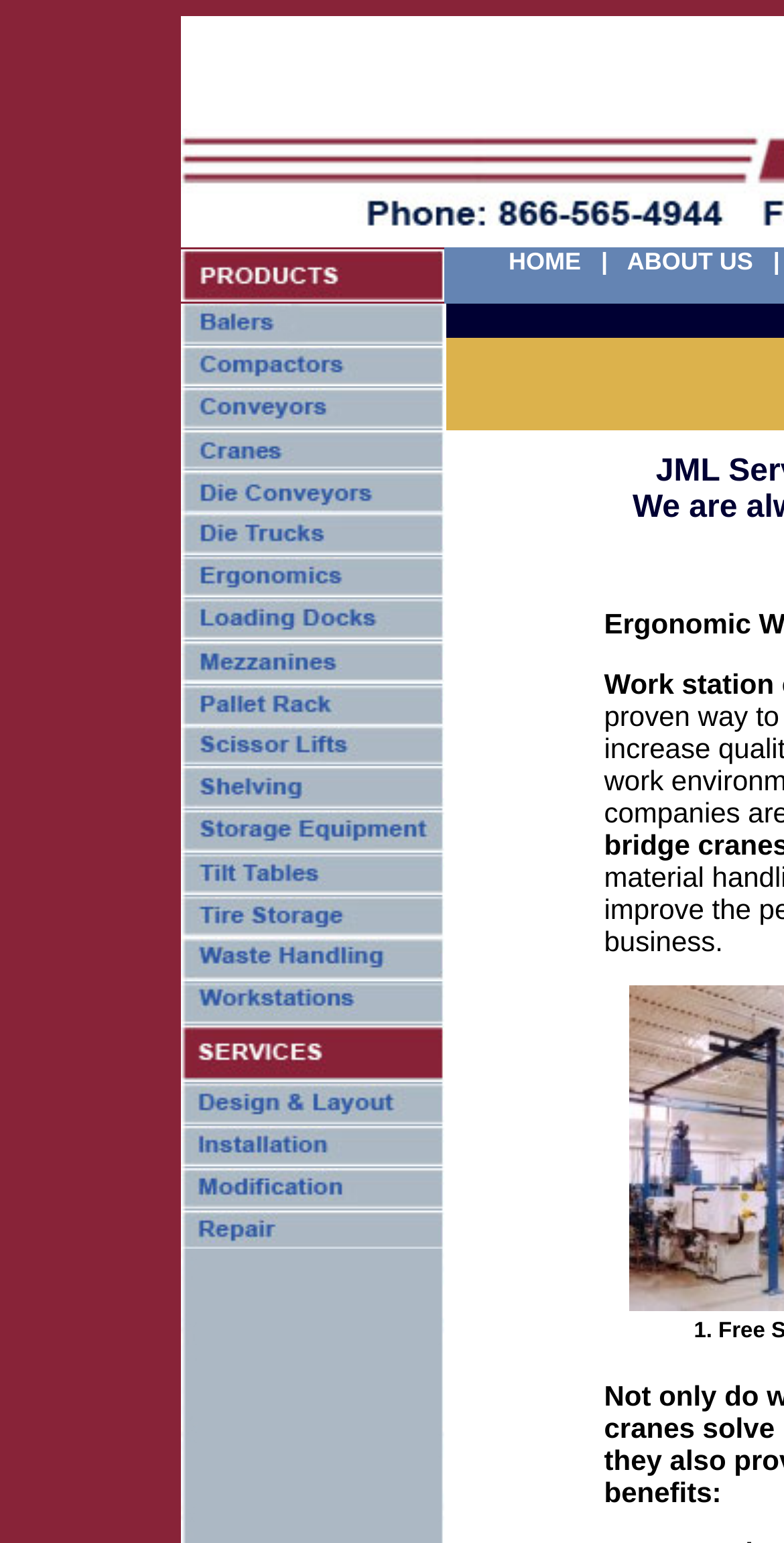What is the position of the HOME link? Examine the screenshot and reply using just one word or a brief phrase.

Top right